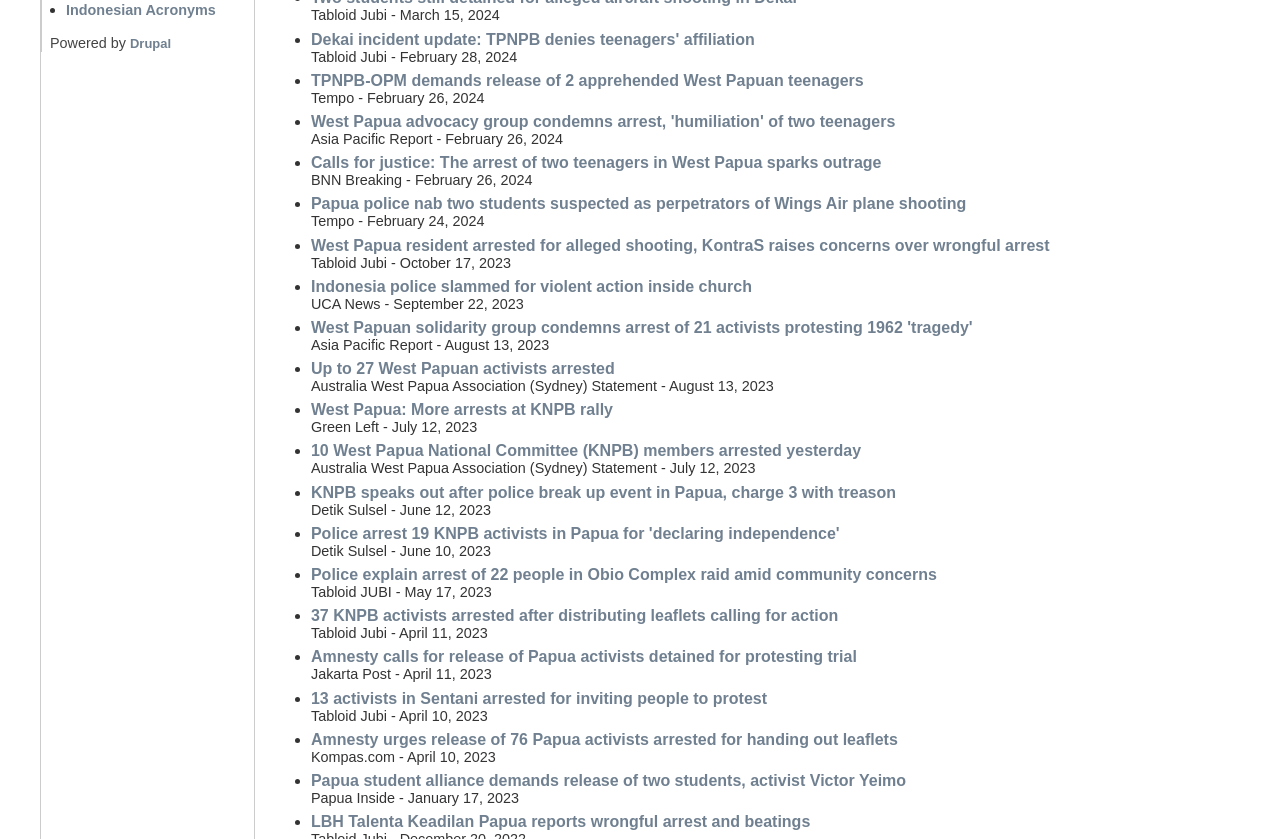Determine the bounding box coordinates for the element that should be clicked to follow this instruction: "Click on 'Dekai incident update: TPNPB denies teenagers' affiliation'". The coordinates should be given as four float numbers between 0 and 1, in the format [left, top, right, bottom].

[0.243, 0.036, 0.59, 0.057]